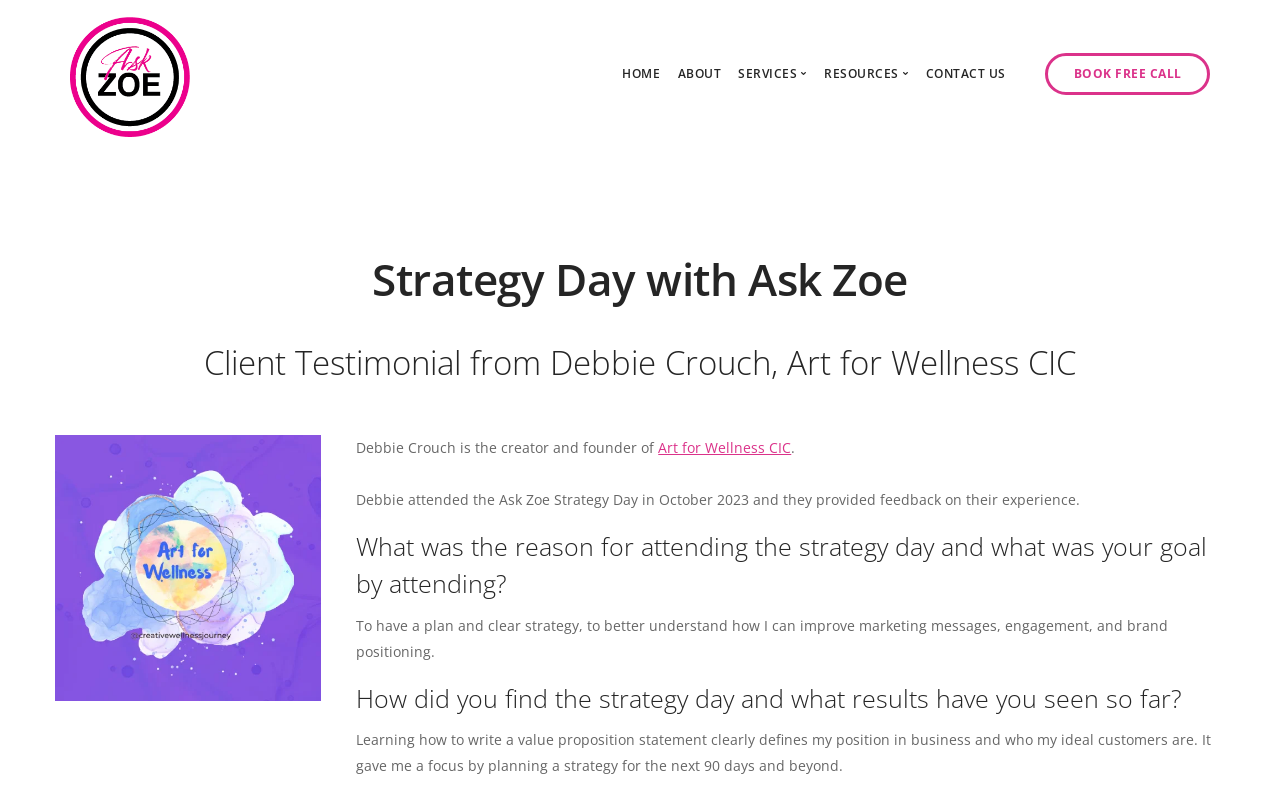What was Debbie Crouch's goal by attending the strategy day?
Answer the question based on the image using a single word or a brief phrase.

To have a plan and clear strategy